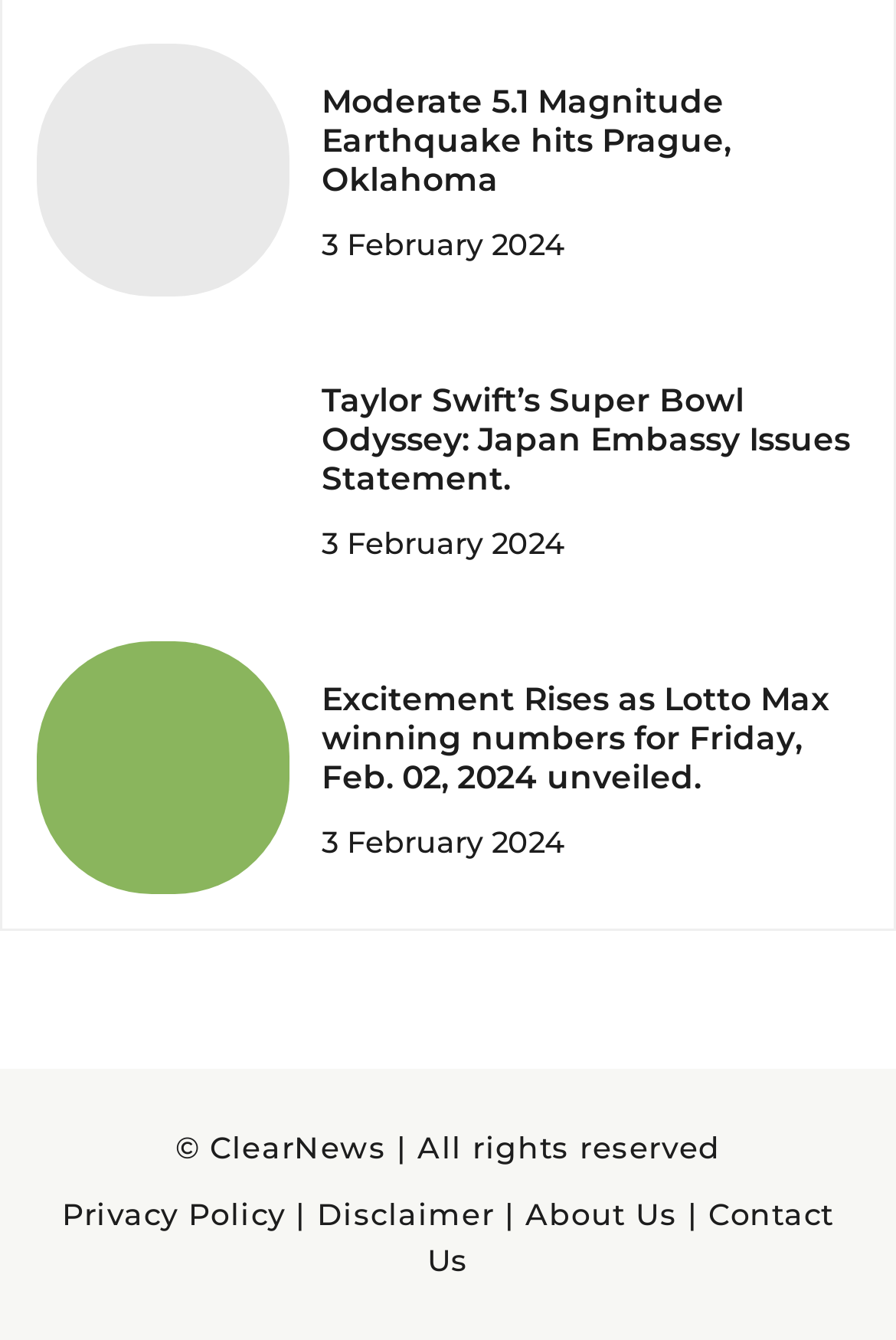Analyze the image and deliver a detailed answer to the question: Is there a link to the 'About Us' page?

I searched the webpage for a link to the 'About Us' page and found it at the bottom of the page, along with other links to 'Privacy Policy', 'Disclaimer', and 'Contact Us'.